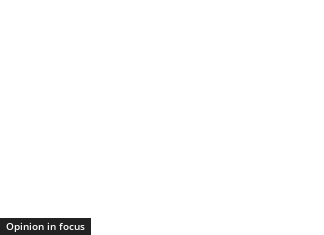Describe the image with as much detail as possible.

The image features a section titled "Opinion in focus," designed to highlight insightful perspectives and discussions on various topics. Positioned prominently, this element invites readers to delve deeper into the featured opinion piece titled "Investing in equality: How young women are innovating to improve their health, rights and lives." This article likely addresses crucial issues surrounding gender equality and the empowering impact of young women in driving change, especially in the realms of health and rights. The layout suggests a clean, modern design that emphasizes the importance of highlighting diverse viewpoints in contemporary discourse.